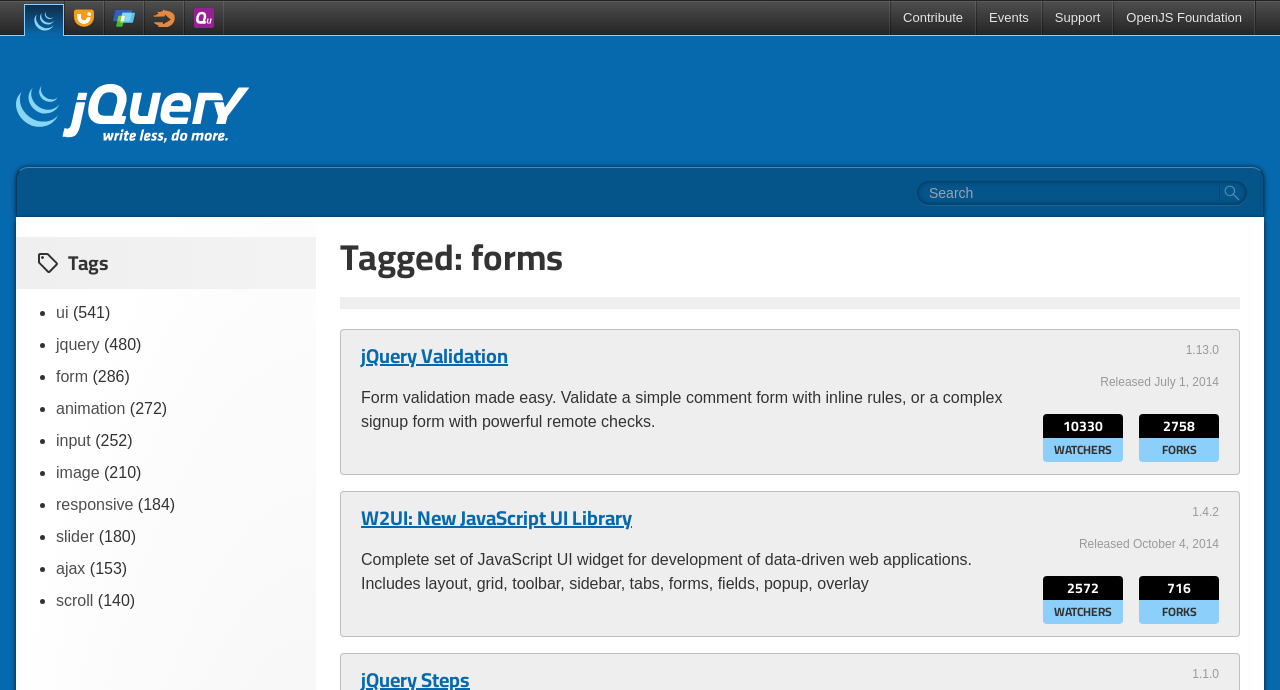Could you highlight the region that needs to be clicked to execute the instruction: "Visit jQuery"?

[0.019, 0.006, 0.05, 0.052]